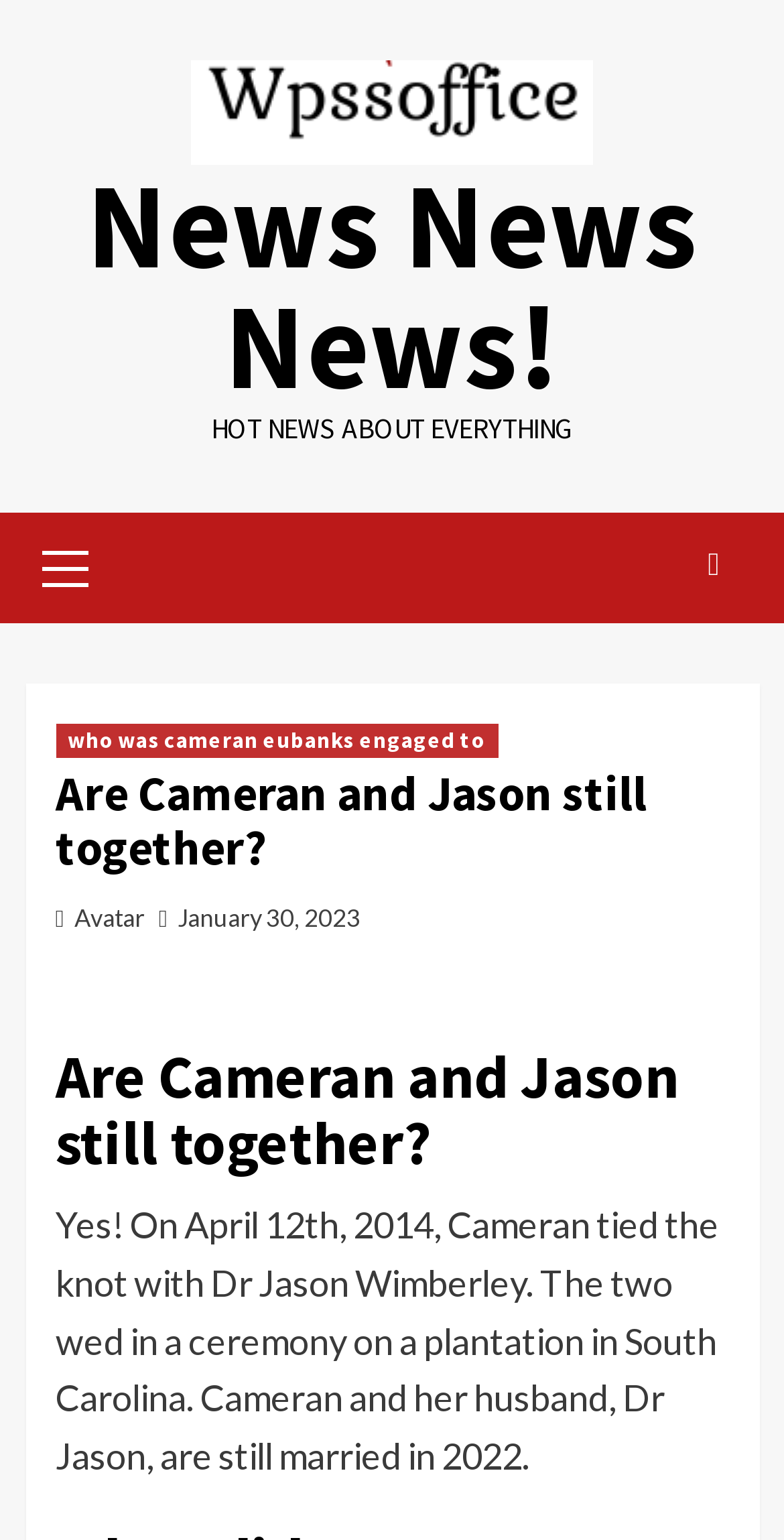Explain the webpage in detail.

The webpage appears to be a news article or blog post about Cameran and Jason's relationship. At the top, there is a prominent link with the text "News News News!" accompanied by an image, taking up a significant portion of the top section. Below this, there is a static text element with the title "HOT NEWS ABOUT EVERYTHING".

On the left side, there is a primary menu with a link labeled "Primary Menu". To the right of this menu, there is a link with an icon, represented by the Unicode character "\ue906". This link contains a header section with several elements, including a link with the text "who was cameran eubanks engaged to", a heading with the question "Are Cameran and Jason still together?", a link to an "Avatar", and a link with the date "January 30, 2023".

Below this header section, there is another heading with the same question "Are Cameran and Jason still together?", followed by a block of static text that answers the question. The text reveals that Cameran and Jason got married on April 12th, 2014, and are still married as of 2022.